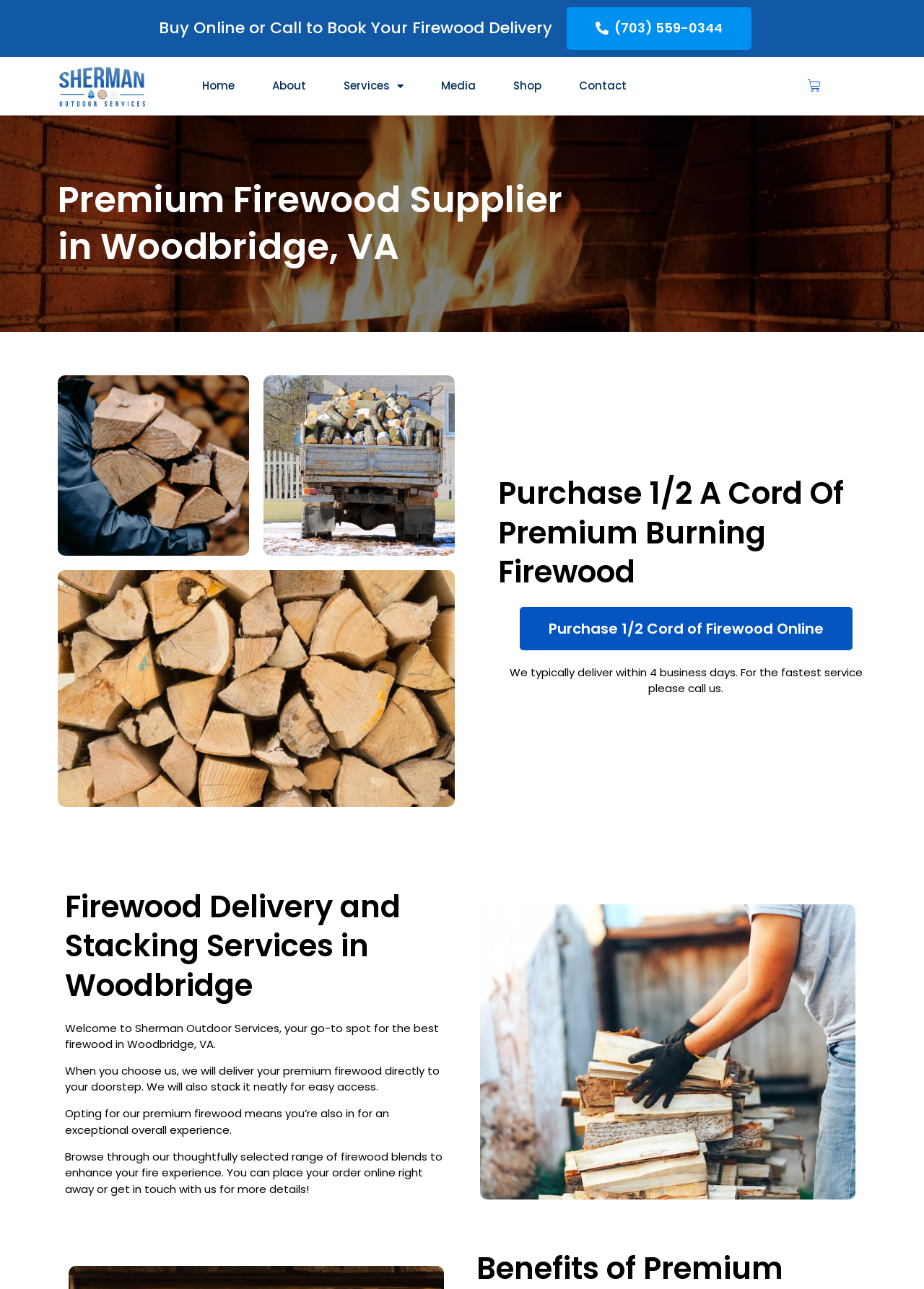Locate the bounding box coordinates of the region to be clicked to comply with the following instruction: "Call to book your firewood delivery". The coordinates must be four float numbers between 0 and 1, in the form [left, top, right, bottom].

[0.613, 0.006, 0.813, 0.039]